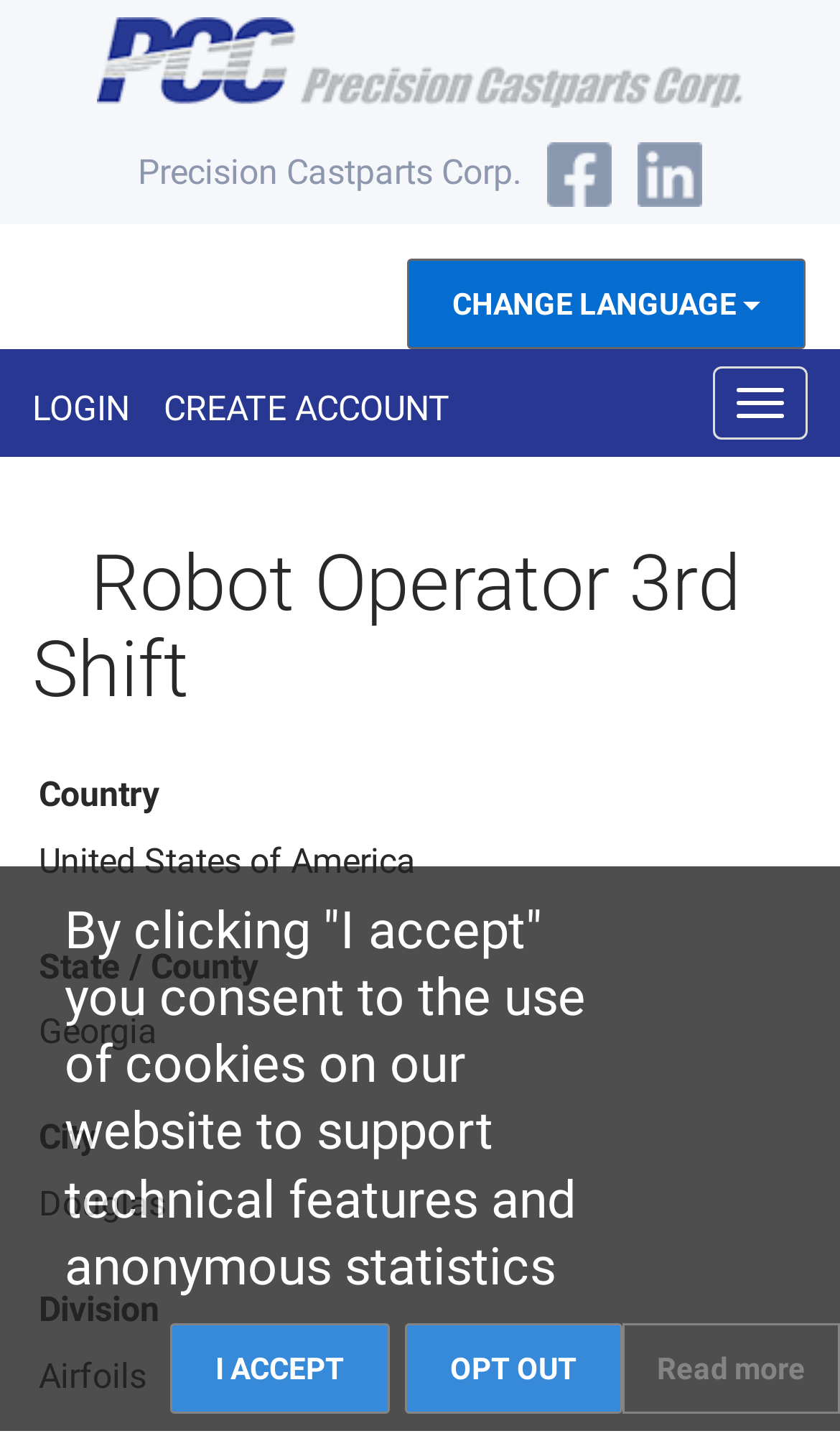What social media platform is linked to the company?
Look at the image and answer the question with a single word or phrase.

Facebook, LinkedIn